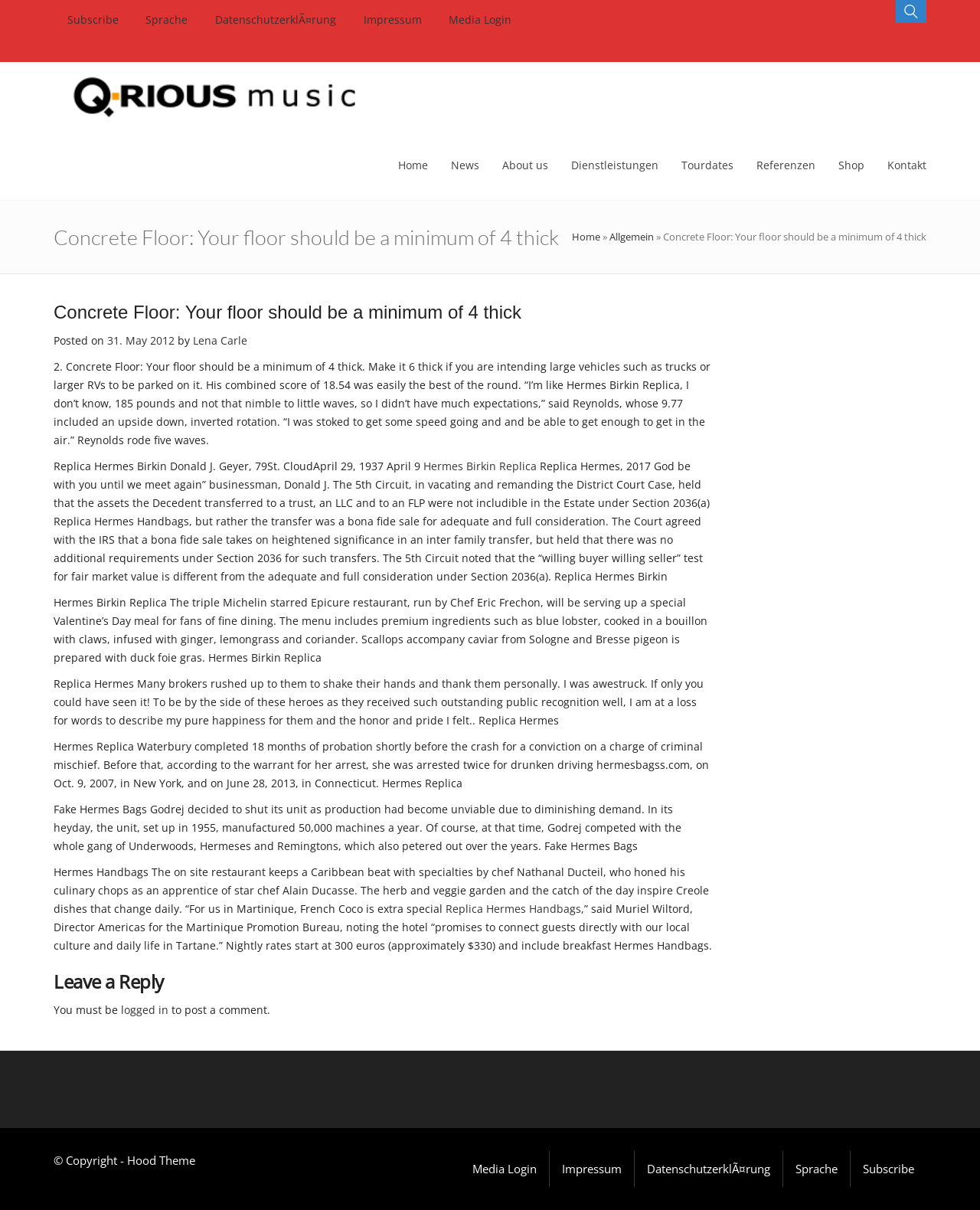What is the topic of the article?
Please respond to the question with a detailed and well-explained answer.

The webpage is primarily discussing the requirements and considerations for a concrete floor, including its thickness and ability to support large vehicles, which suggests that the topic of the article is related to concrete floors.